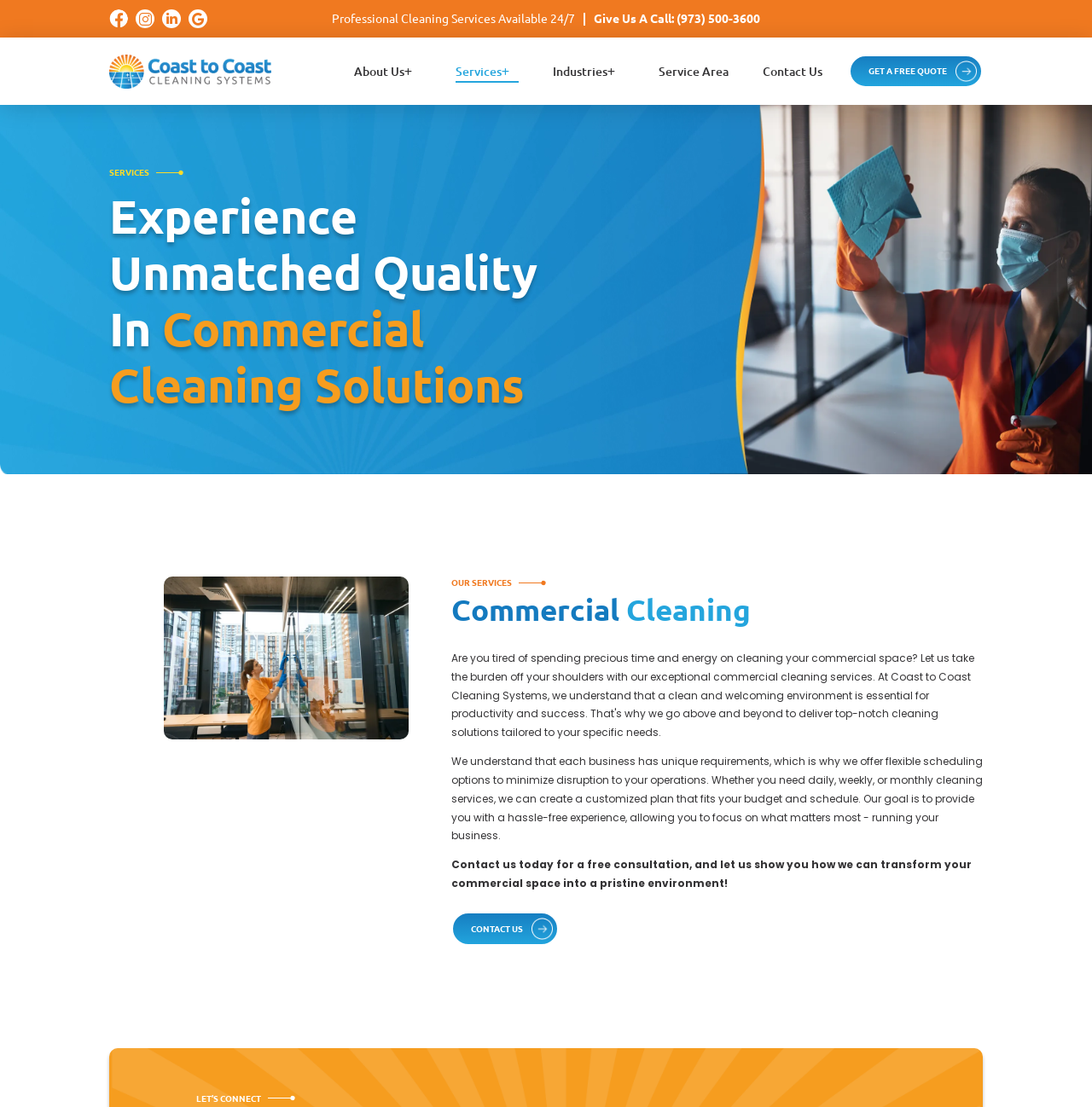Using the description: "parent_node: About Us", determine the UI element's bounding box coordinates. Ensure the coordinates are in the format of four float numbers between 0 and 1, i.e., [left, top, right, bottom].

[0.1, 0.049, 0.248, 0.08]